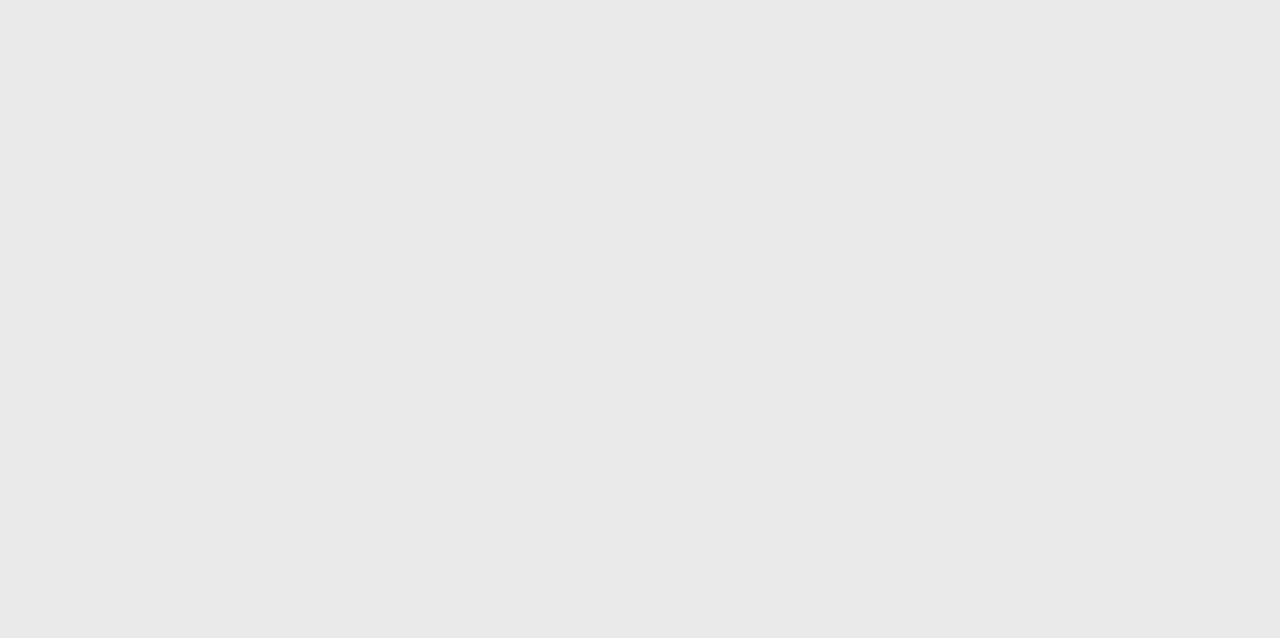Show the bounding box coordinates of the element that should be clicked to complete the task: "follow Listverse on Twitter".

[0.753, 0.557, 0.769, 0.589]